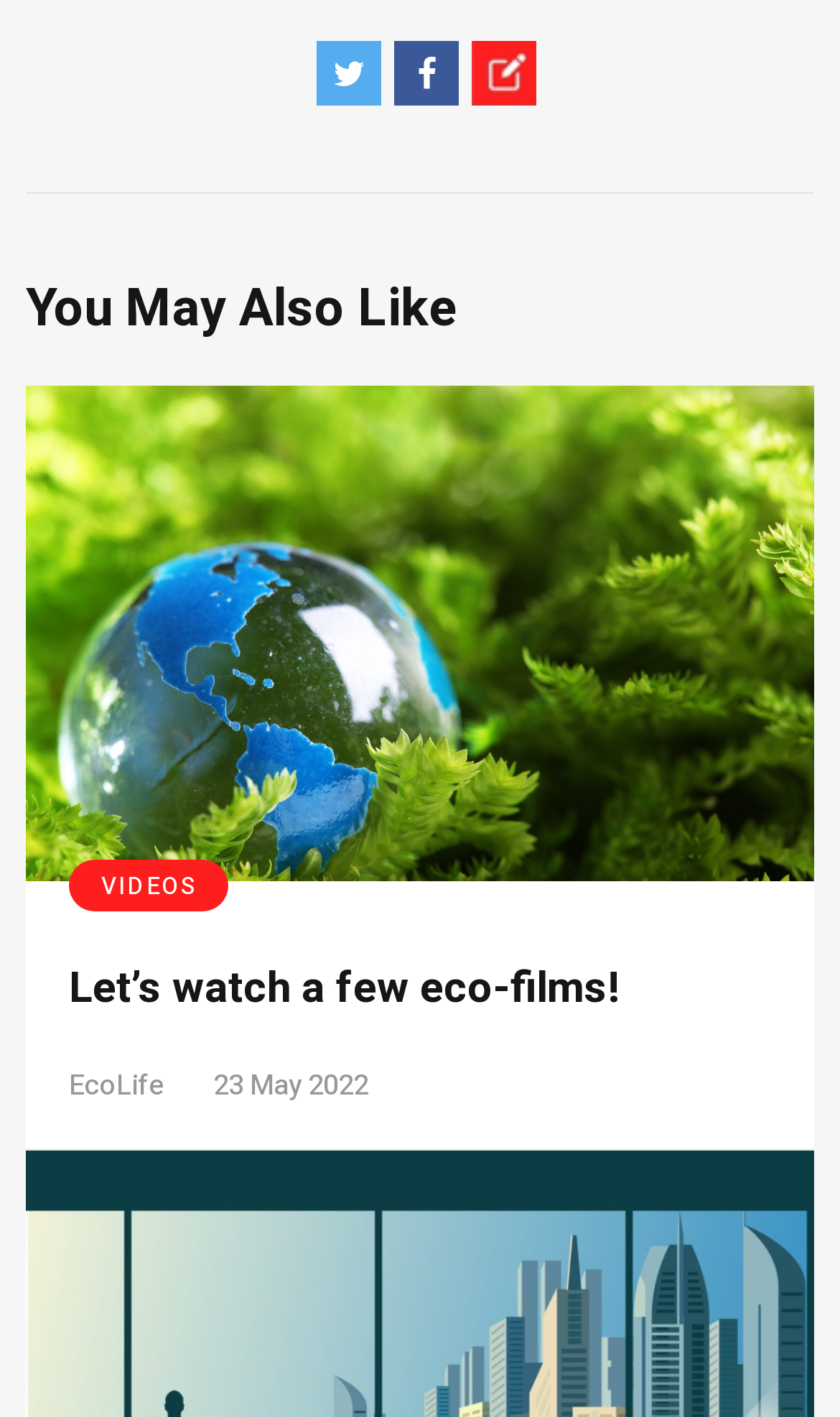Bounding box coordinates are specified in the format (top-left x, top-left y, bottom-right x, bottom-right y). All values are floating point numbers bounded between 0 and 1. Please provide the bounding box coordinate of the region this sentence describes: title="Share on Twitter"

[0.377, 0.029, 0.454, 0.075]